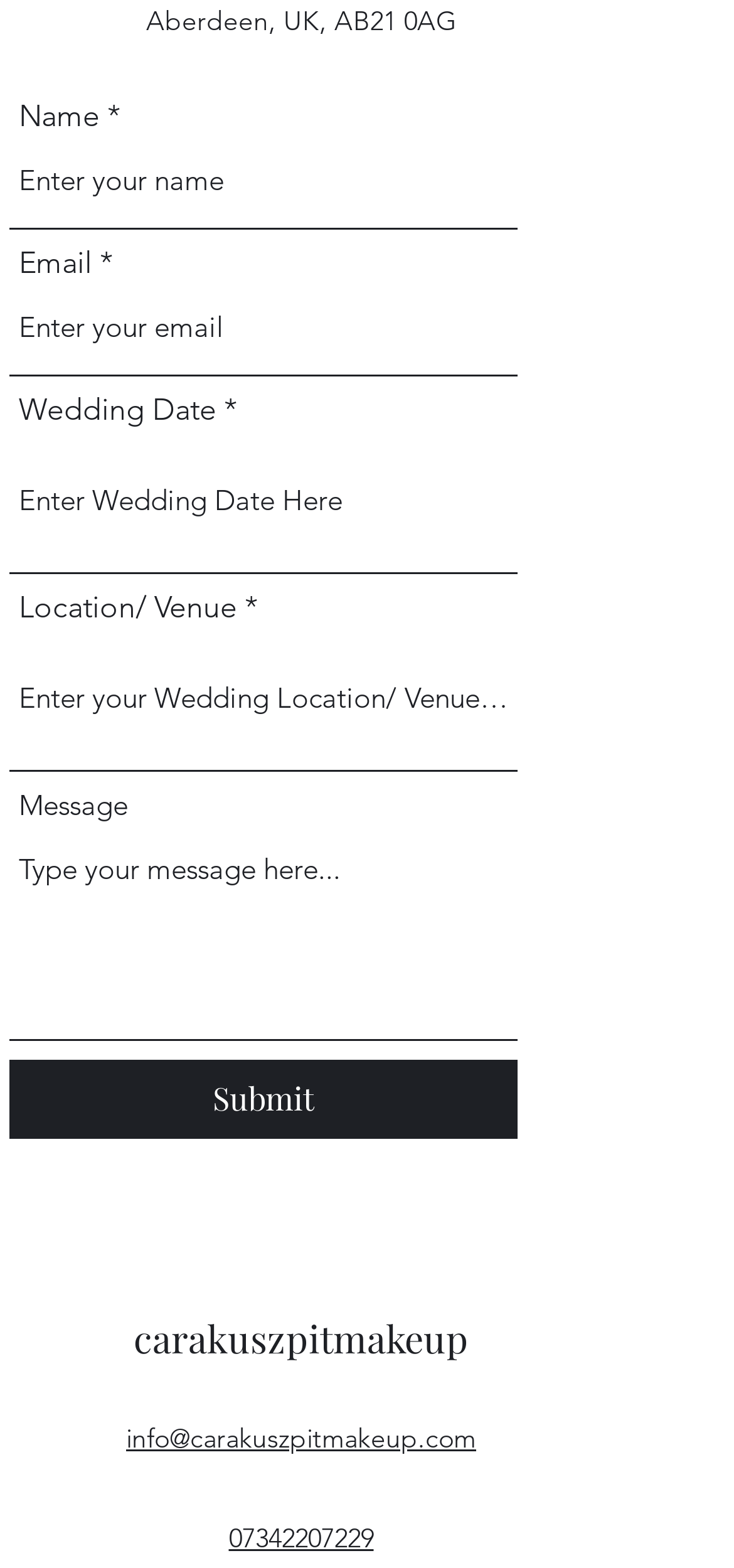Please determine the bounding box coordinates of the element's region to click for the following instruction: "Enter your name".

[0.013, 0.086, 0.705, 0.146]